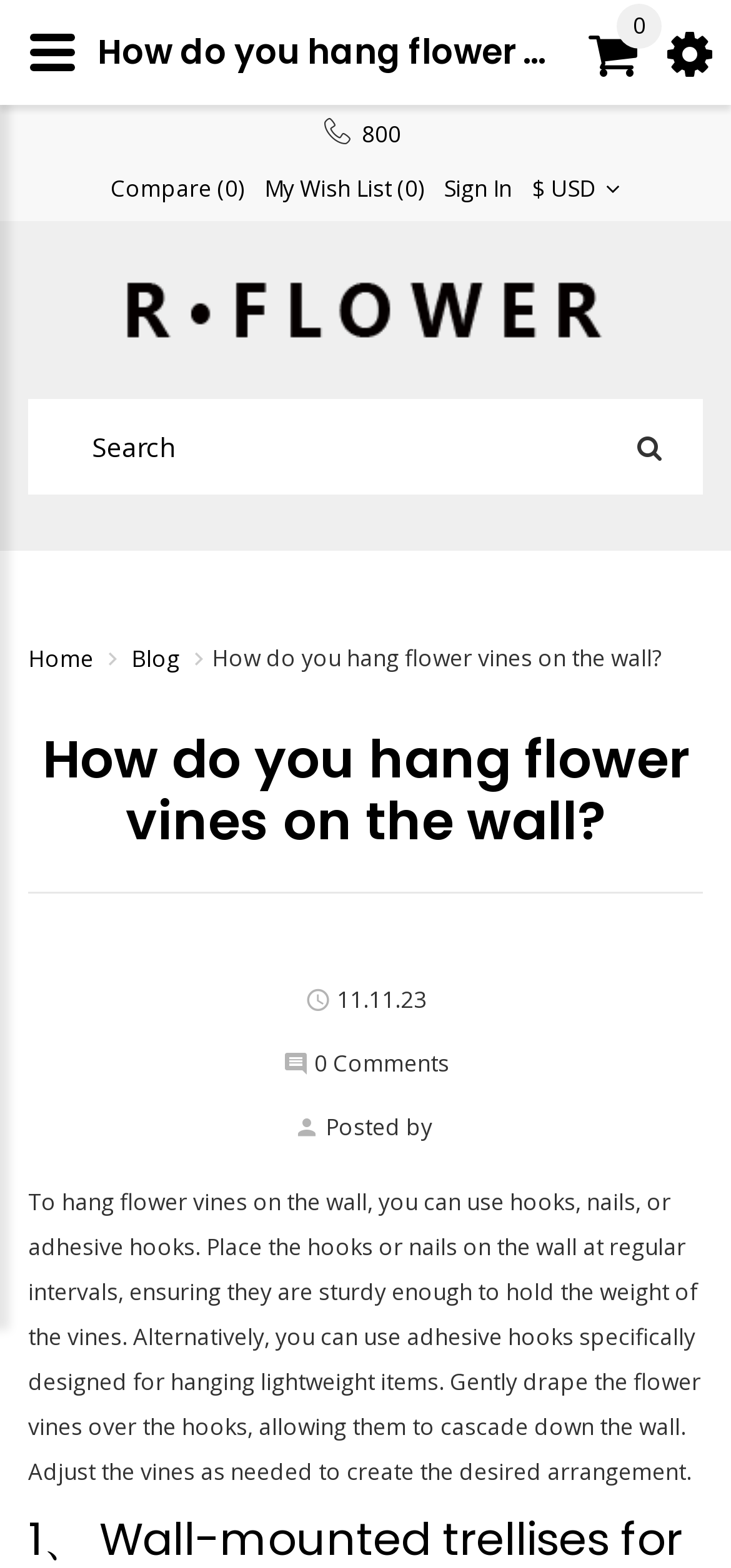Determine the bounding box coordinates of the region I should click to achieve the following instruction: "Click on the Rayacosta link". Ensure the bounding box coordinates are four float numbers between 0 and 1, i.e., [left, top, right, bottom].

[0.158, 0.179, 0.842, 0.22]